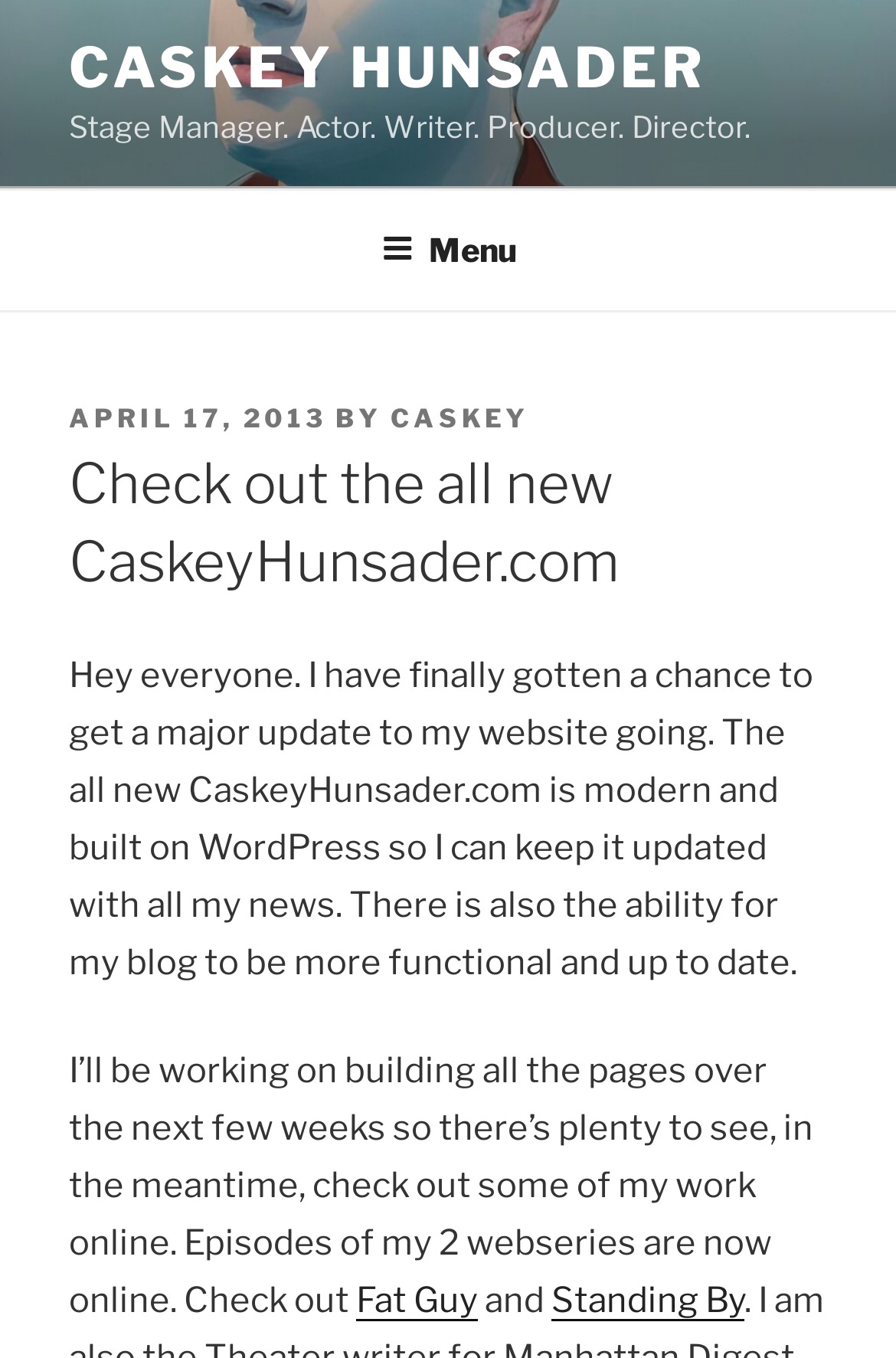What is the date of the posted article?
Ensure your answer is thorough and detailed.

I found the answer by looking at the link element with the text 'APRIL 17, 2013' which is located inside the HeaderAsNonLandmark element.